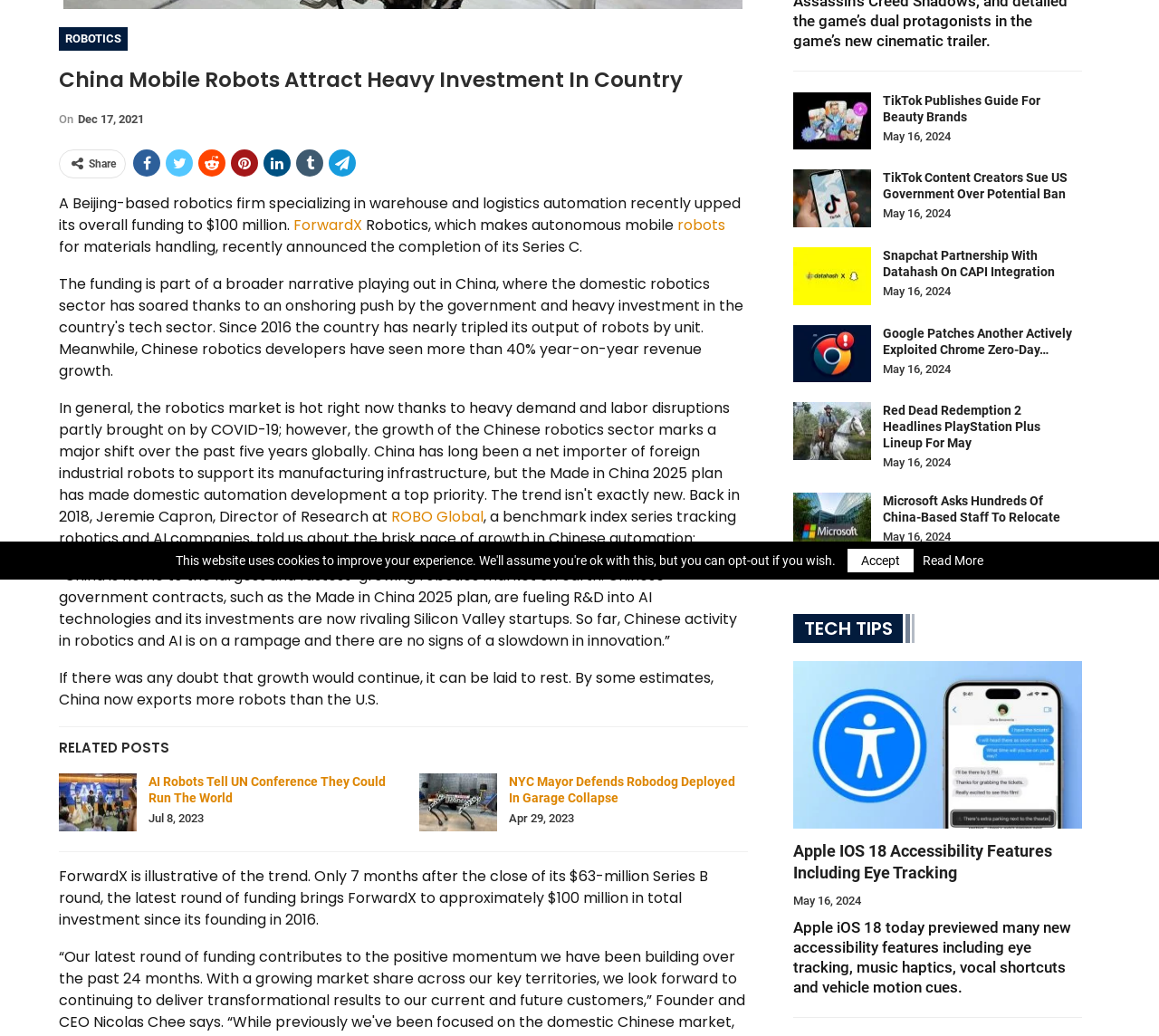Extract the bounding box coordinates of the UI element described by: "Accept". The coordinates should include four float numbers ranging from 0 to 1, e.g., [left, top, right, bottom].

[0.731, 0.53, 0.788, 0.552]